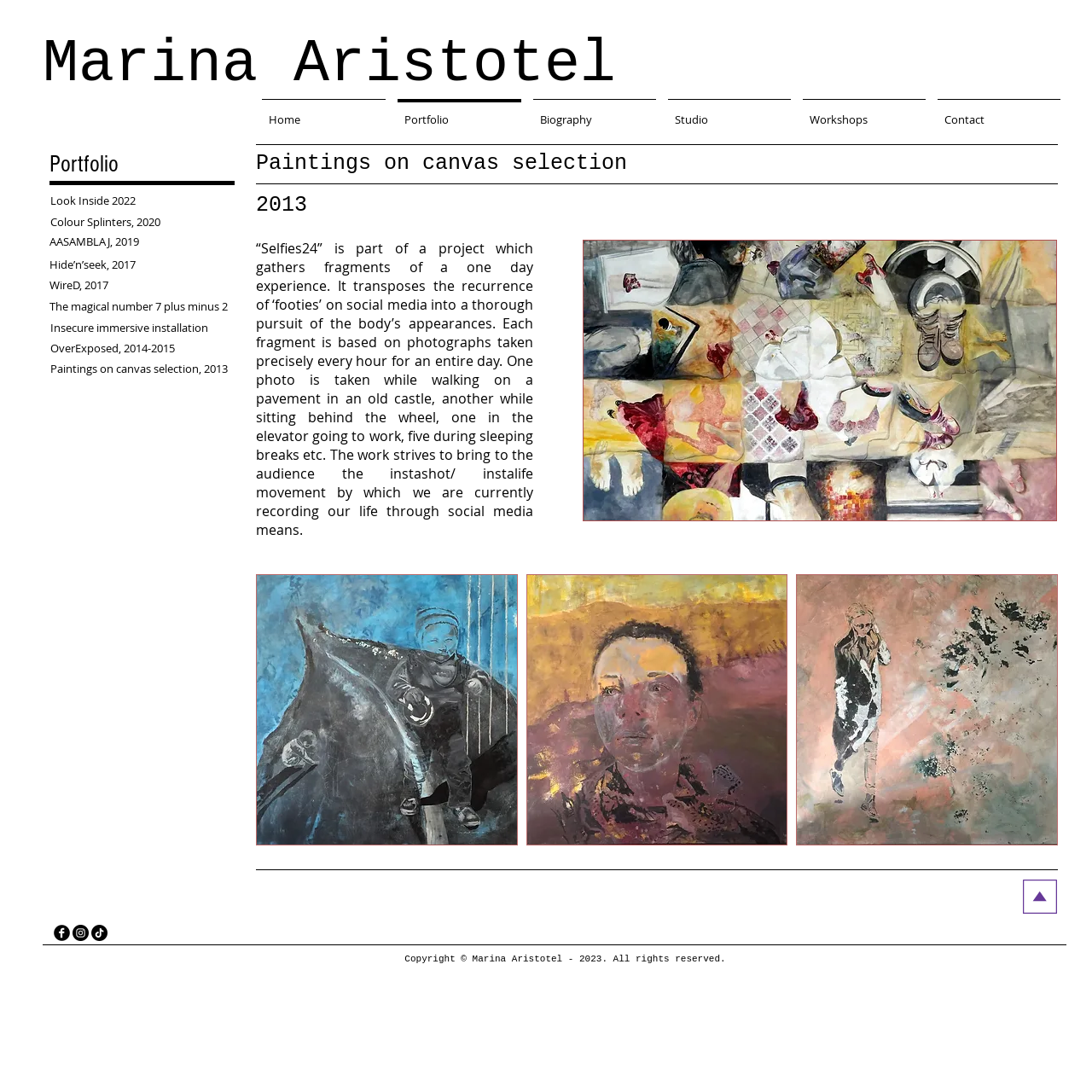Provide a brief response using a word or short phrase to this question:
What is the artist's name?

Marina Aristotel